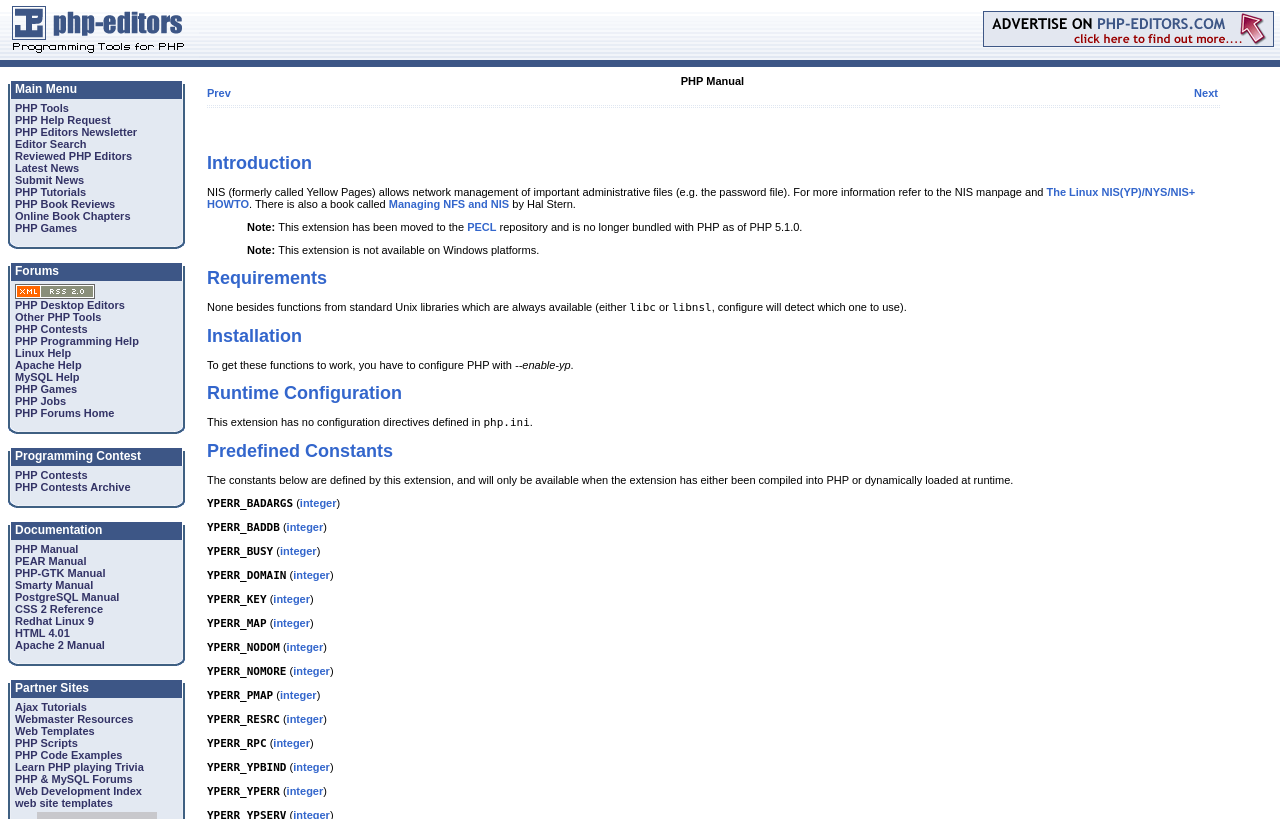What is the purpose of the 'Forums' section?
Examine the screenshot and reply with a single word or phrase.

Discussion